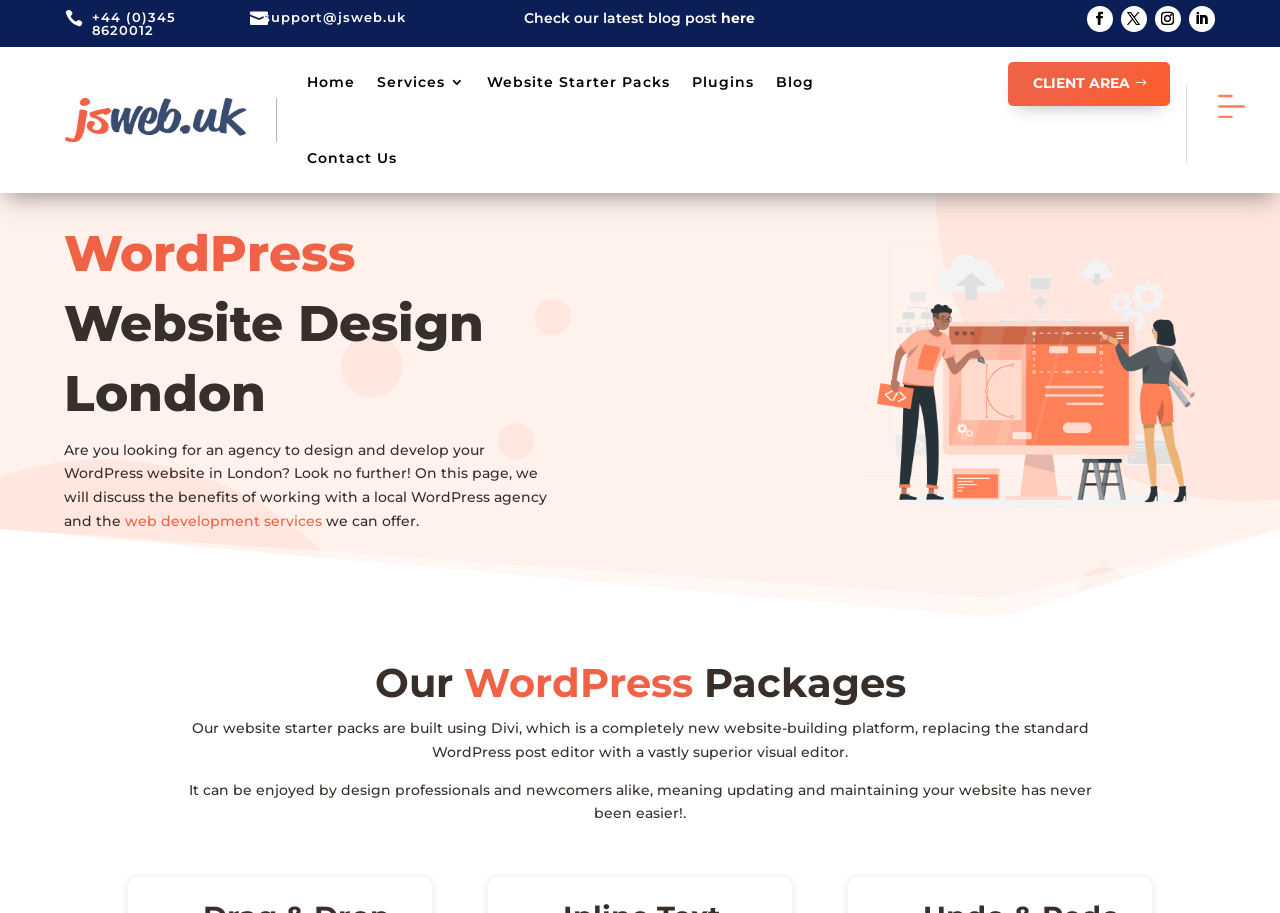Describe all visible elements and their arrangement on the webpage.

The webpage is about JSWeb, a company that specializes in friendly and professional WordPress web design services in London. At the top, there are two tables with contact information, including a phone number and an email address. Below these tables, there is a section that invites visitors to check out the latest blog post, with a link to "here".

On the top-right corner, there are four social media links, represented by icons. Below these icons, there is a navigation menu with links to "Home", "Services 3", "Website Starter Packs", "Plugins", "Blog", and "Contact Us". The "Contact Us" link is also duplicated at the bottom of the page.

The main content of the page is divided into two sections. The first section has a heading "WordPress Website Design London" and a paragraph of text that discusses the benefits of working with a local WordPress agency. There is also a link to "web development services" within this paragraph. 

The second section has a heading "Our WordPress Packages" and a paragraph of text that describes the website starter packs offered by JSWeb. These packs are built using Divi, a website-building platform that replaces the standard WordPress post editor with a visual editor. This makes it easy for both design professionals and newcomers to update and maintain their websites.

There are two images on the page, one on the top-right corner and another below the second section of text. The page also has a "CLIENT AREA $" link at the bottom-right corner.